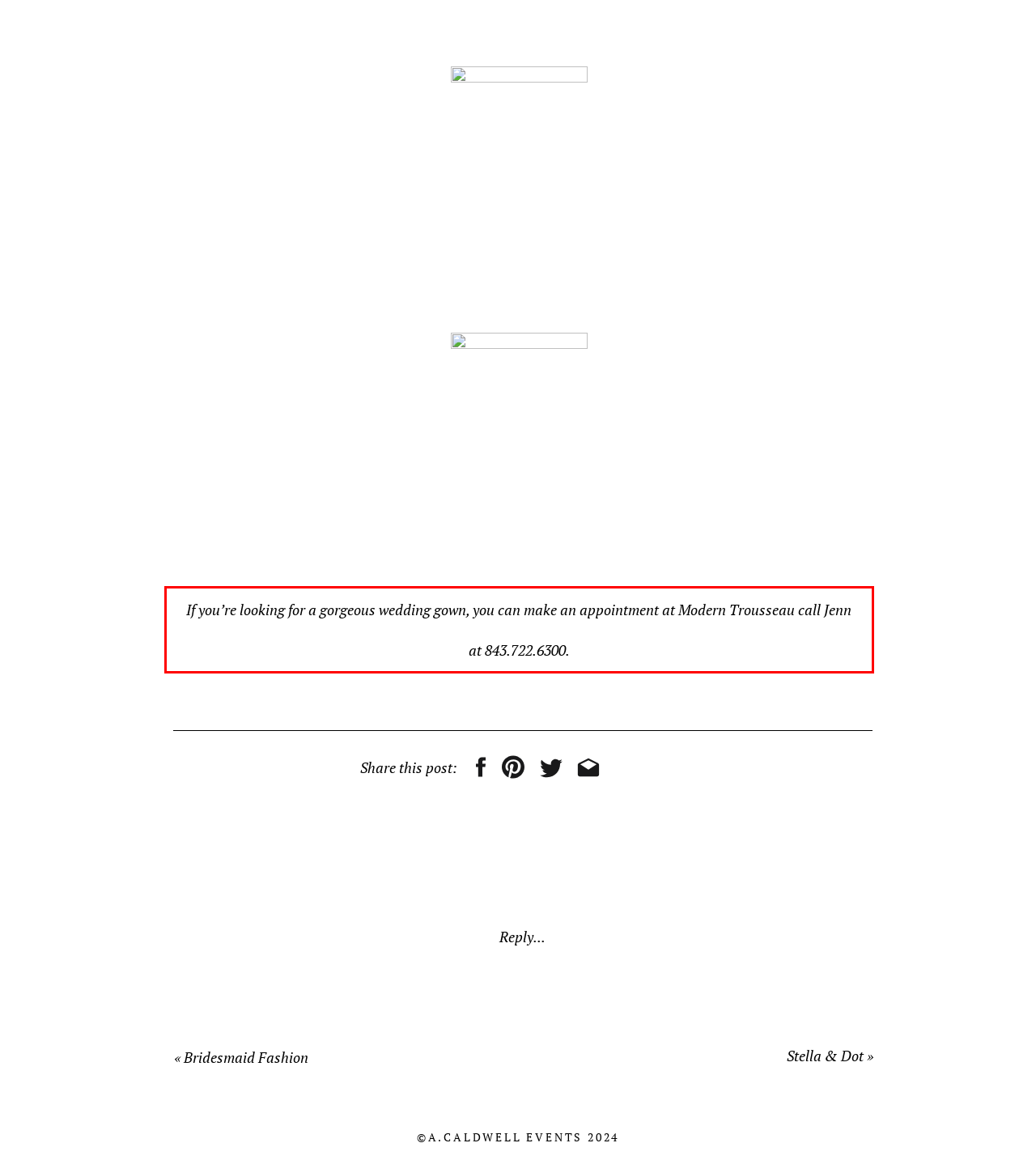Analyze the webpage screenshot and use OCR to recognize the text content in the red bounding box.

If you’re looking for a gorgeous wedding gown, you can make an appointment at Modern Trousseau call Jenn at 843.722.6300.